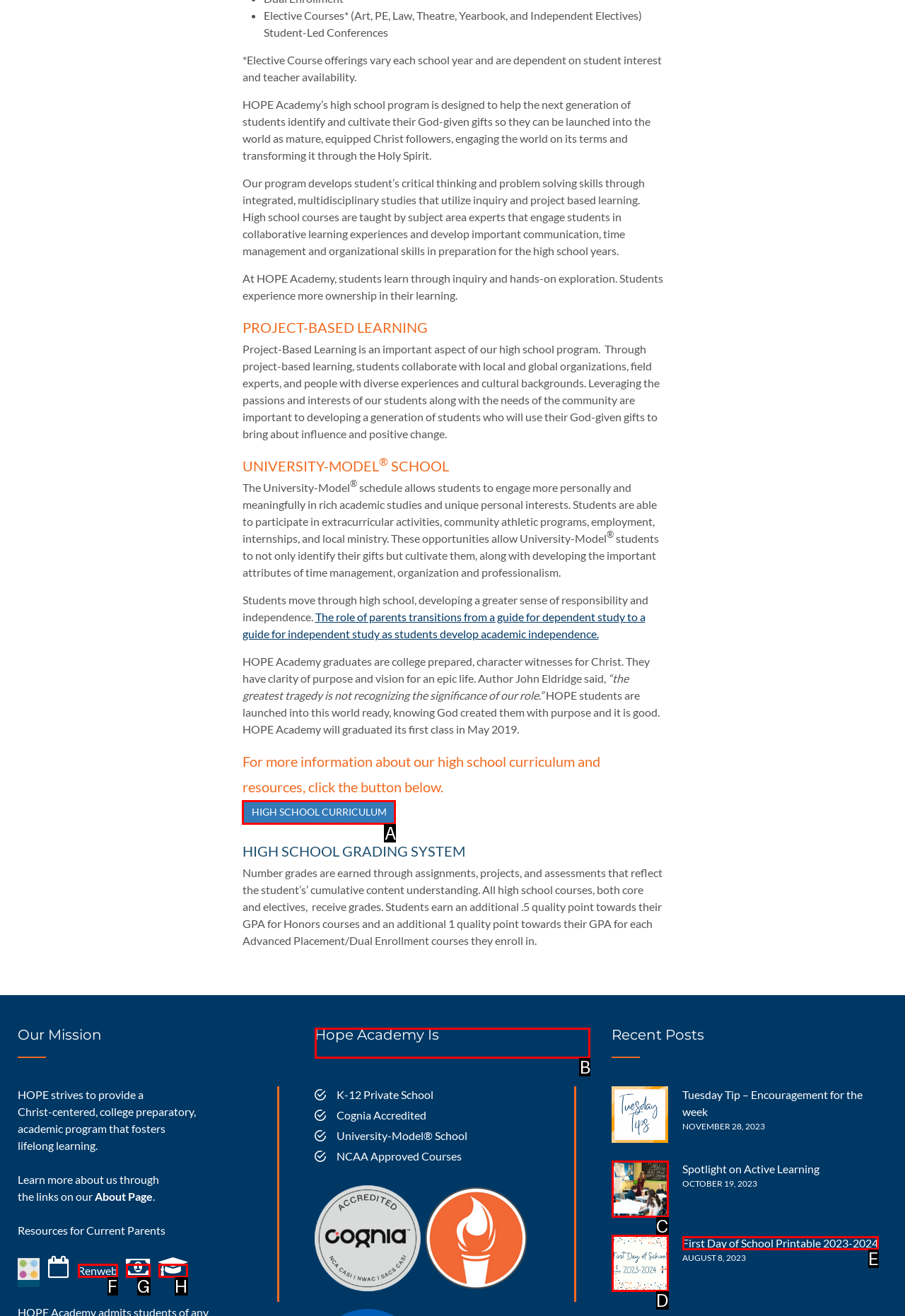Identify which lettered option completes the task: View the 'HOPE Academy Is' section. Provide the letter of the correct choice.

B